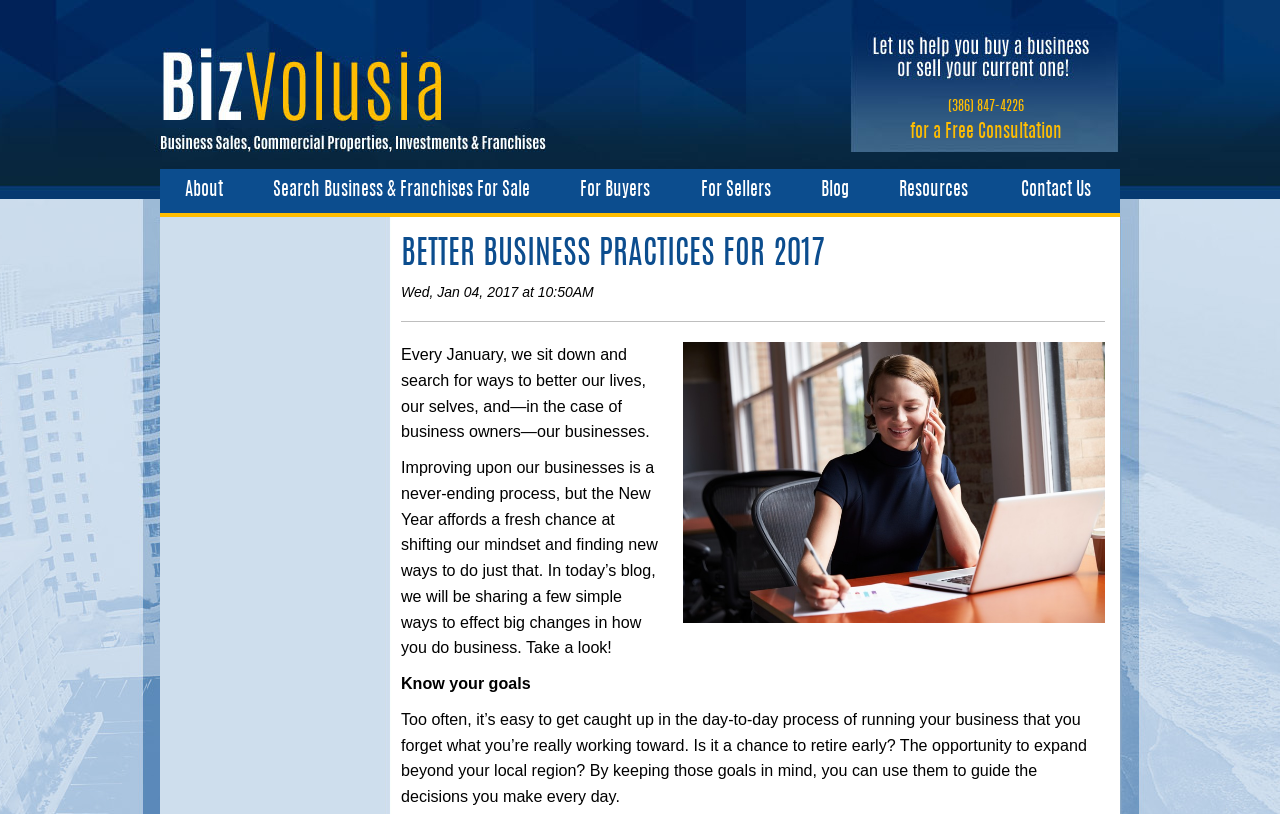What is the topic of the blog post?
Answer the question with a single word or phrase, referring to the image.

Better Business Practices for 2017